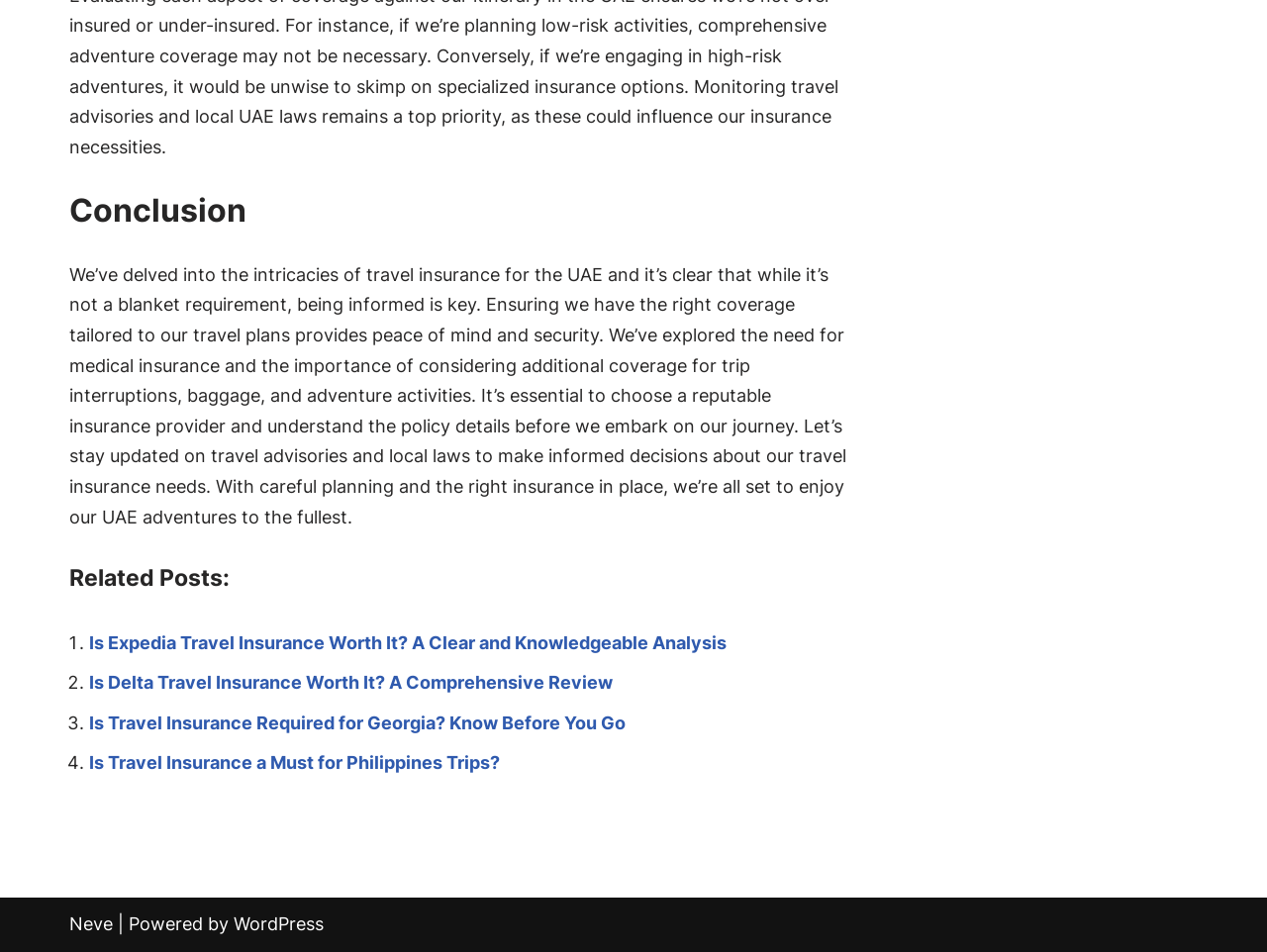What is the purpose of travel insurance according to the article?
Look at the image and provide a detailed response to the question.

The purpose of travel insurance according to the article can be inferred from the content of the StaticText element with ID 279, which states that 'ensuring we have the right coverage tailored to our travel plans provides peace of mind and security'.